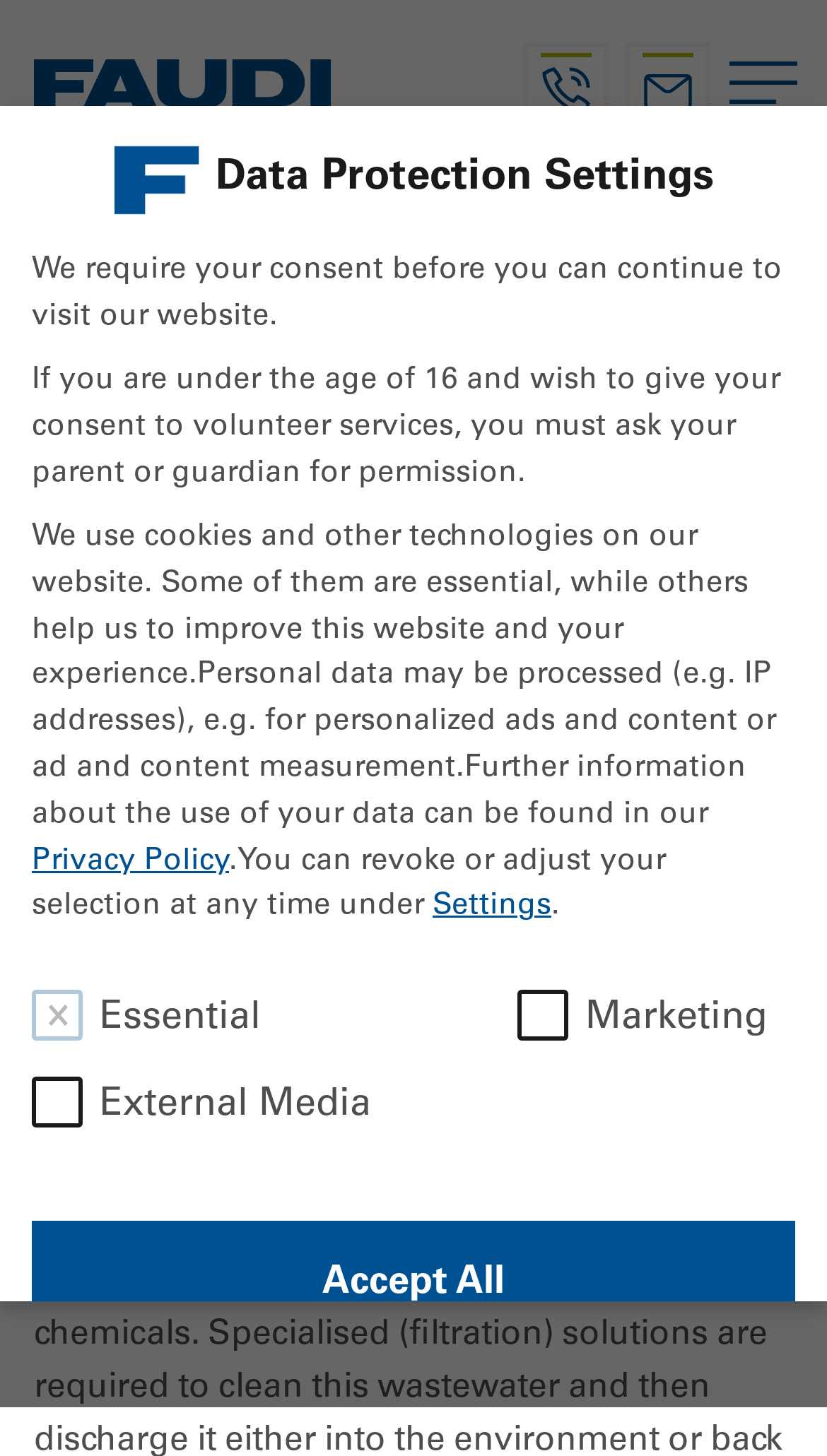Please determine the headline of the webpage and provide its content.

Industrial wastewater treatment – What processes are suitable for which industry?